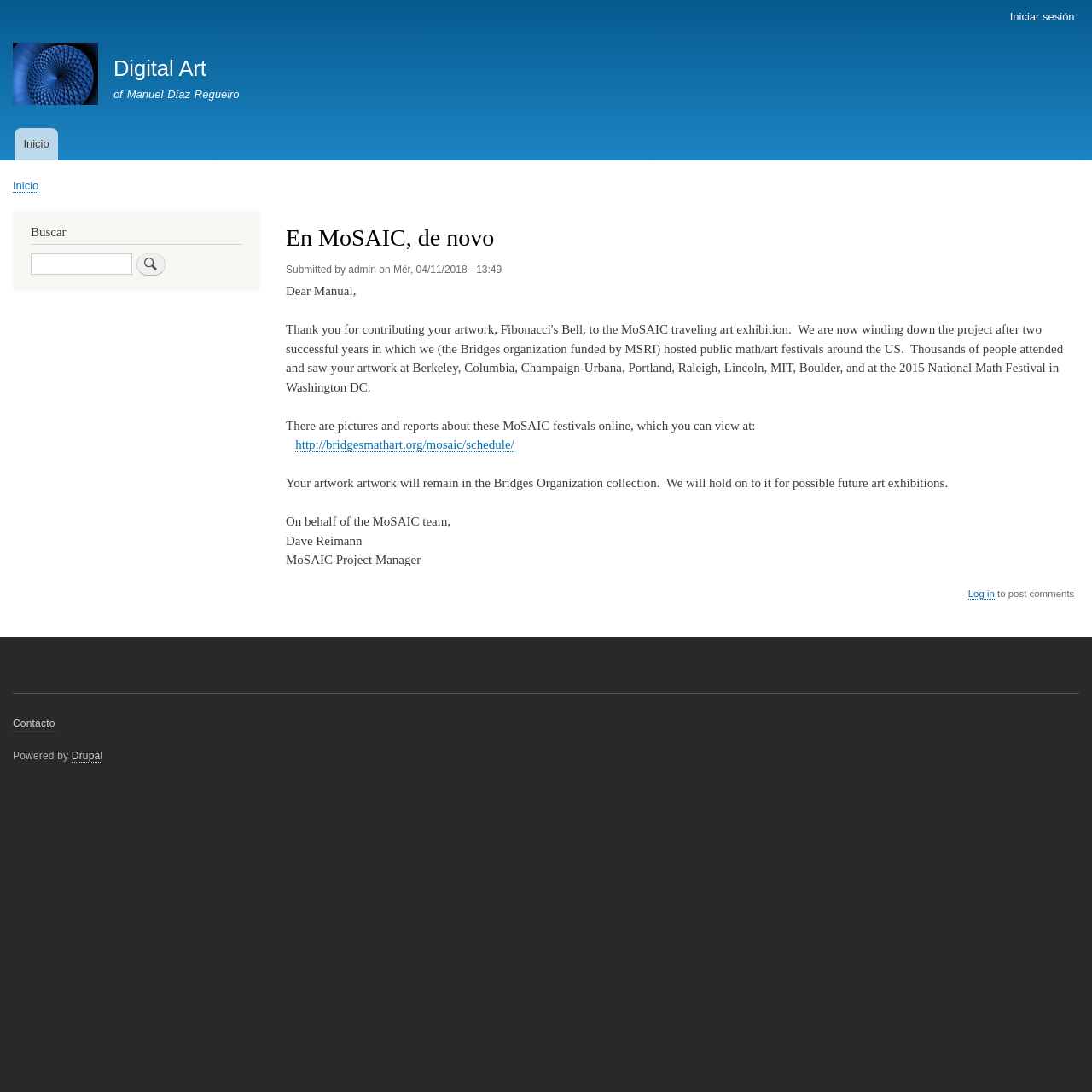What is the primary heading on this webpage?

En MoSAIC, de novo